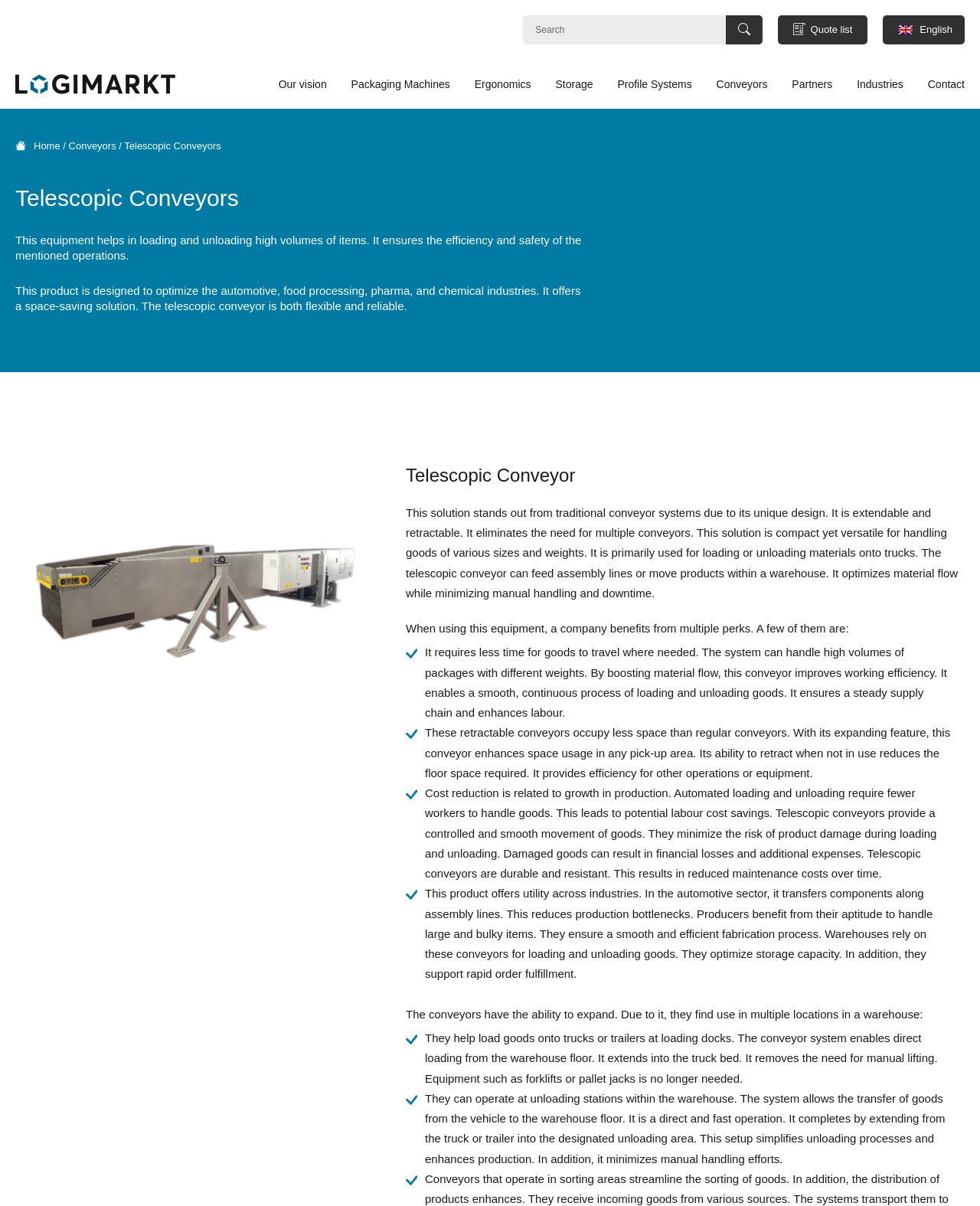Write an elaborate caption that captures the essence of the webpage.

The webpage is about Telescopic Conveyors, a type of equipment used for loading and unloading high volumes of items efficiently and safely. At the top of the page, there is a search bar with a search button on the right side, accompanied by a quote list link and an English language selection option. Below this, there is a navigation menu with links to various sections, including "Our vision", "Packaging Machines", "Ergonomics", and more.

On the left side of the page, there is a breadcrumb navigation menu showing the current page's location, with links to "Home" and "Conveyors". The main heading "Telescopic Conveyors" is displayed prominently, followed by a brief description of the equipment's purpose and benefits.

The page then dives deeper into the features and advantages of Telescopic Conveyors, with multiple paragraphs of text explaining how they optimize material flow, reduce manual handling and downtime, and provide a smooth and continuous process of loading and unloading goods. There are also descriptions of how the equipment benefits various industries, such as automotive, food processing, and pharmaceuticals.

On the right side of the page, there is an image related to Telescopic Conveyors, and a link to more information about extendable and retractable conveyors for industrial use. The page also includes several headings and subheadings to organize the content and make it easier to read. Overall, the webpage provides a detailed overview of Telescopic Conveyors and their applications.